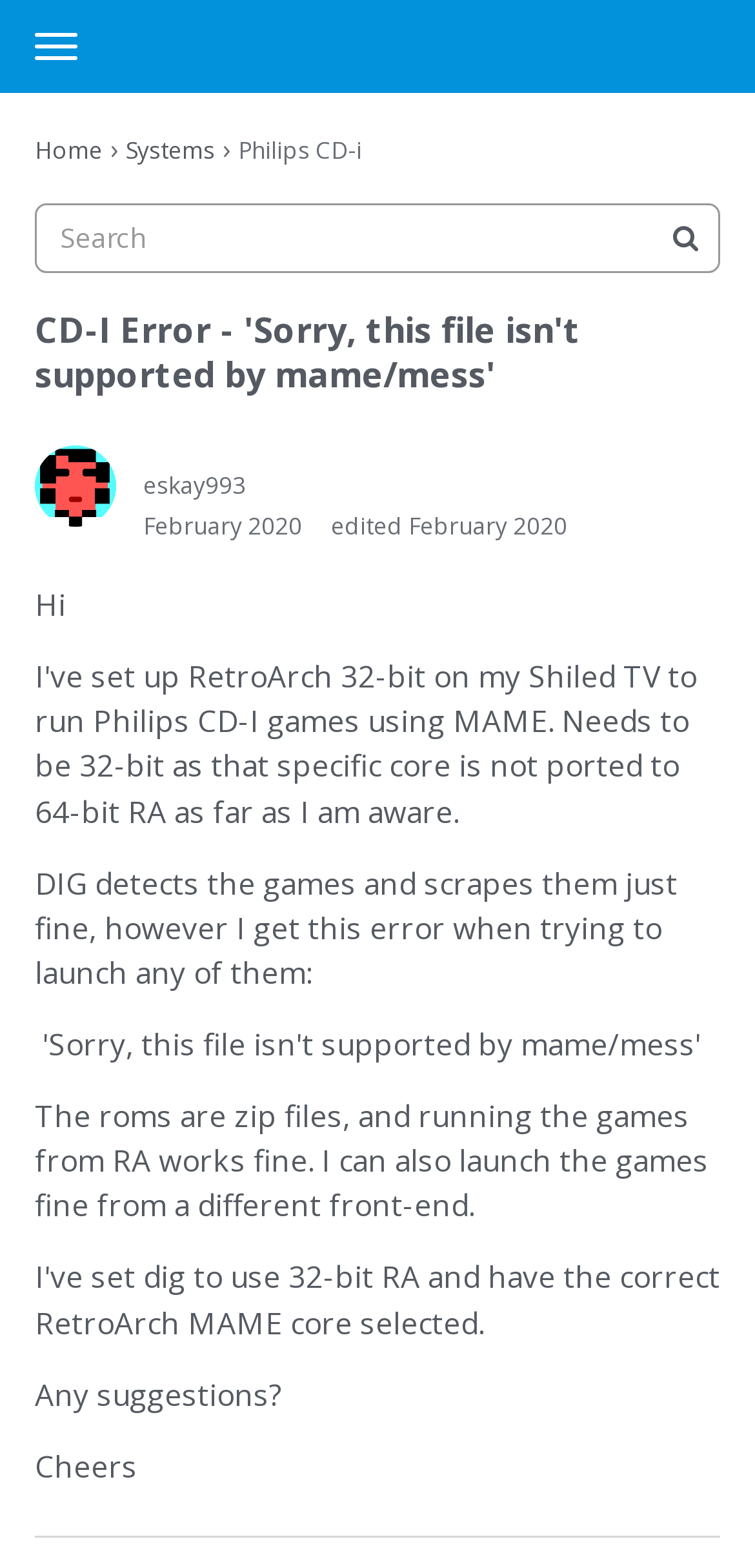What is the purpose of the search bar?
Please provide a detailed and thorough answer to the question.

The search bar is located at the top of the webpage and allows users to search for specific content within the website. The search bar has a placeholder text 'Enter your search term.' and a search button with the text 'Go'.